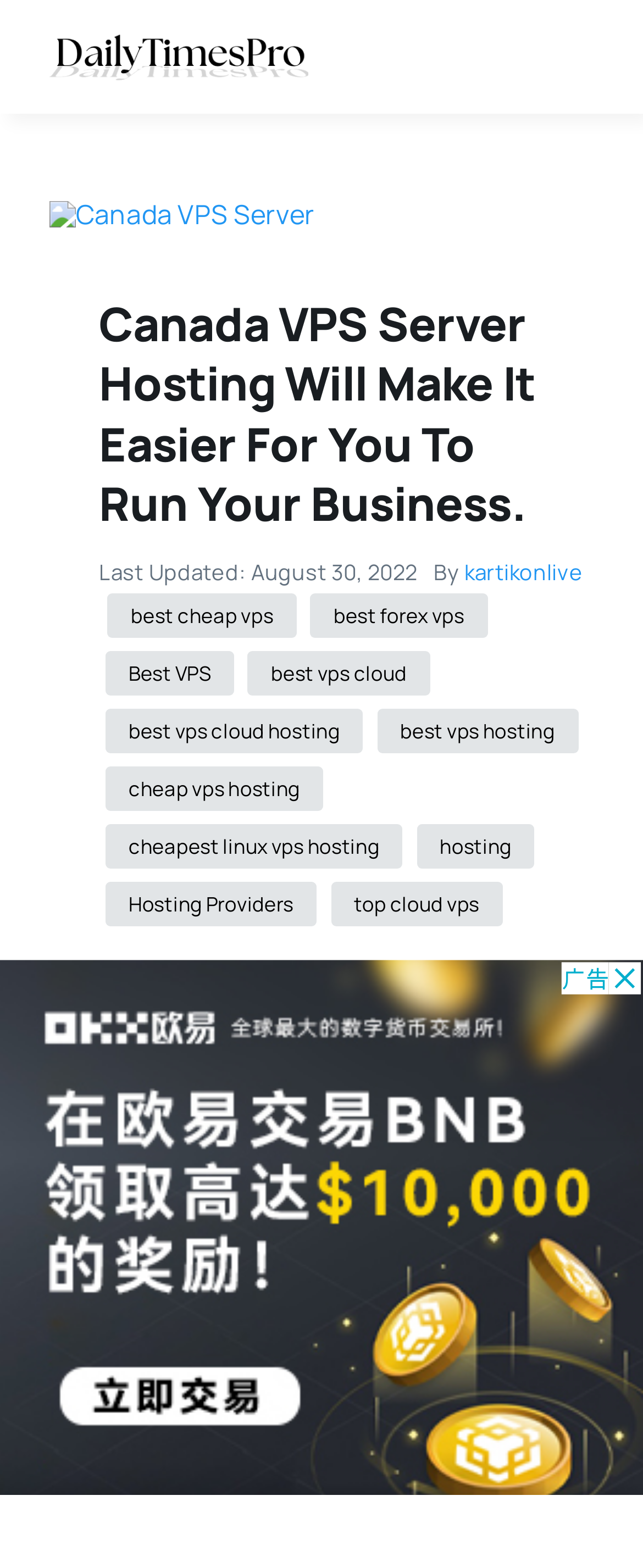Please specify the bounding box coordinates of the clickable section necessary to execute the following command: "Explore the best cheap vps option".

[0.168, 0.379, 0.461, 0.407]